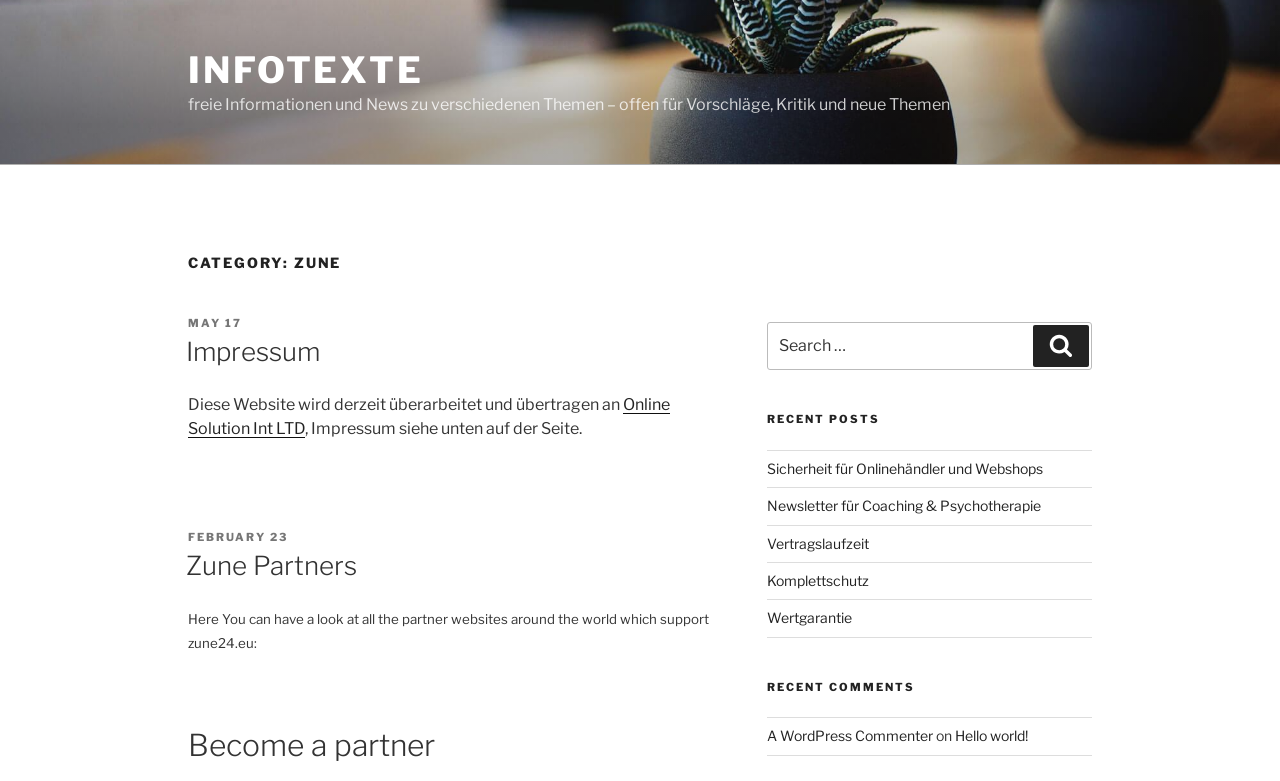Please provide the bounding box coordinates for the UI element as described: "Vertragslaufzeit". The coordinates must be four floats between 0 and 1, represented as [left, top, right, bottom].

[0.599, 0.685, 0.679, 0.706]